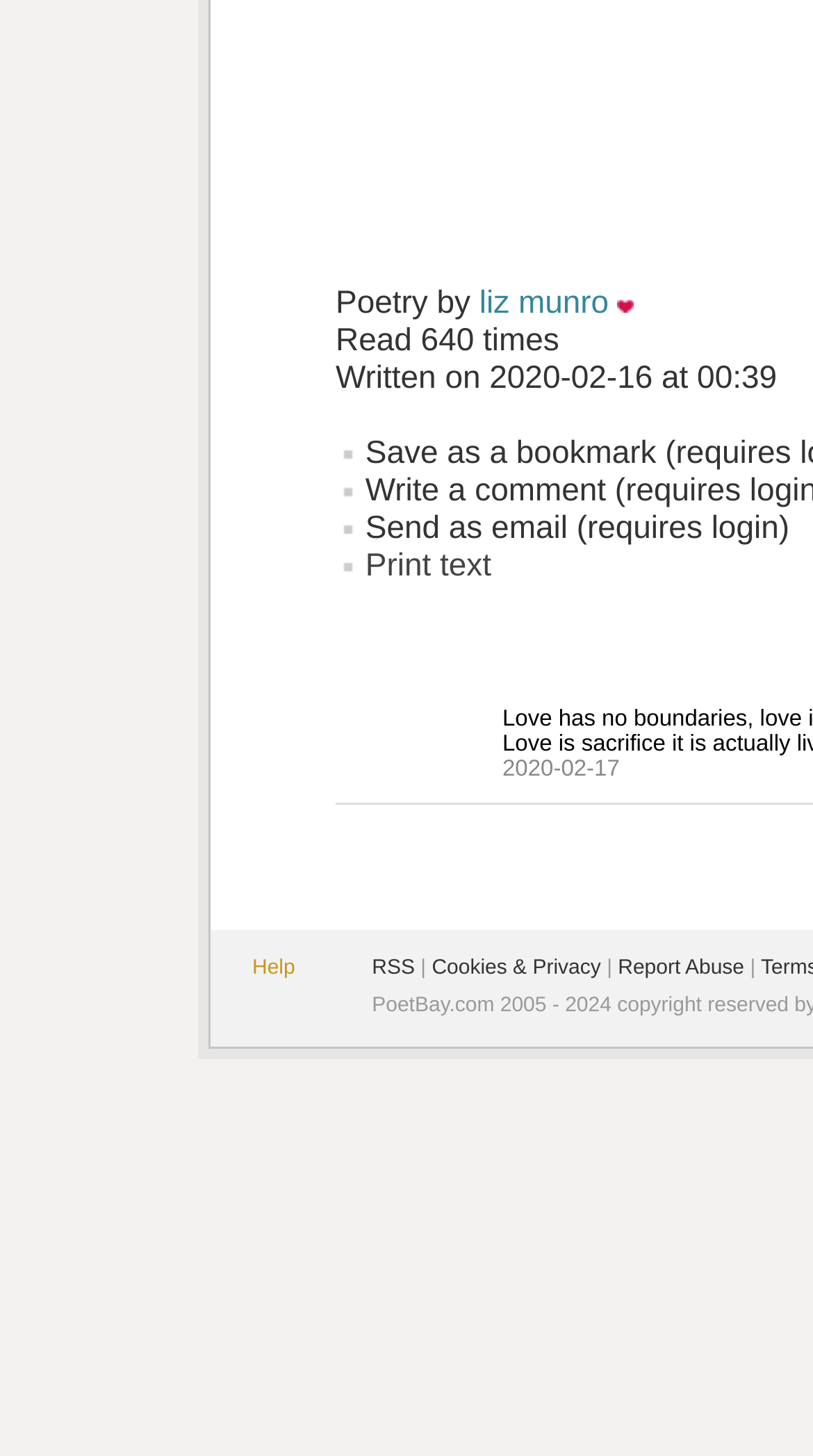Provide the bounding box coordinates for the specified HTML element described in this description: "Cookies & Privacy". The coordinates should be four float numbers ranging from 0 to 1, in the format [left, top, right, bottom].

[0.531, 0.657, 0.739, 0.673]